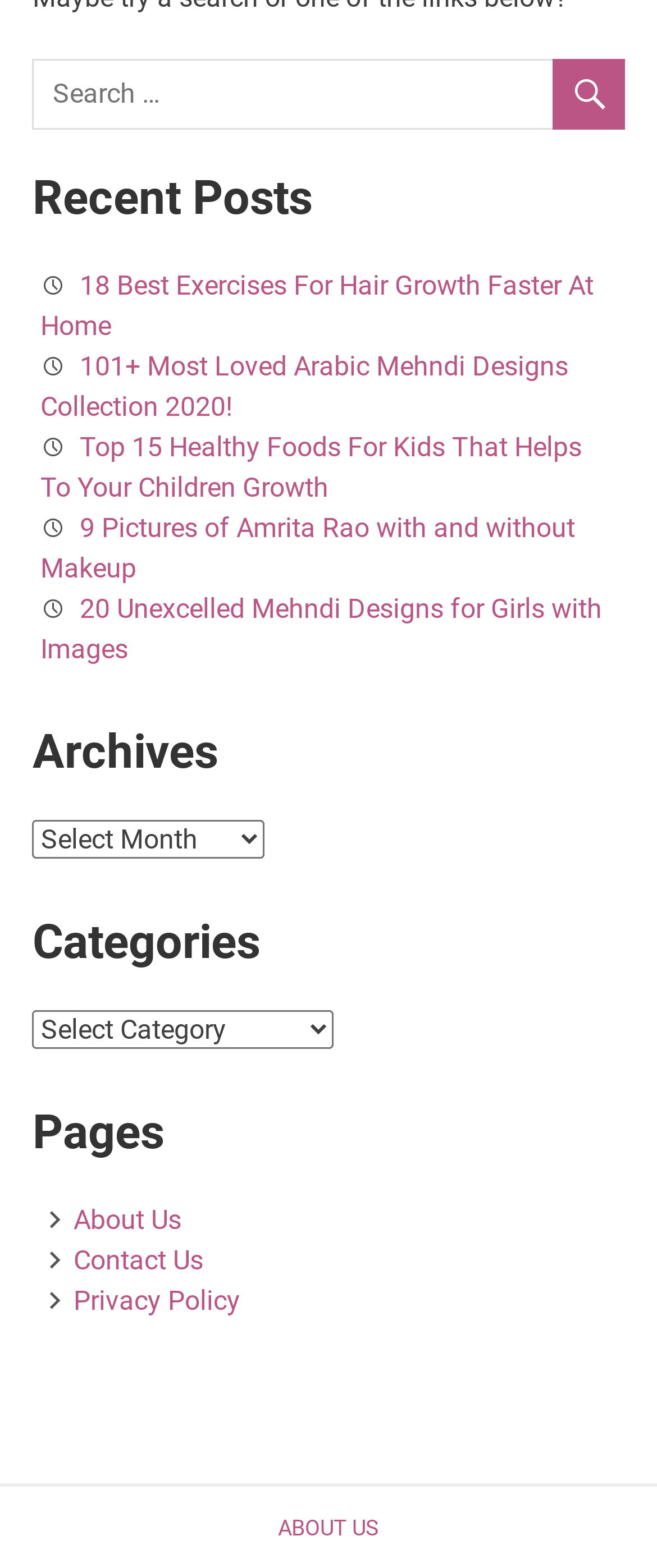Please provide the bounding box coordinate of the region that matches the element description: Privacy Policy. Coordinates should be in the format (top-left x, top-left y, bottom-right x, bottom-right y) and all values should be between 0 and 1.

[0.061, 0.819, 0.366, 0.839]